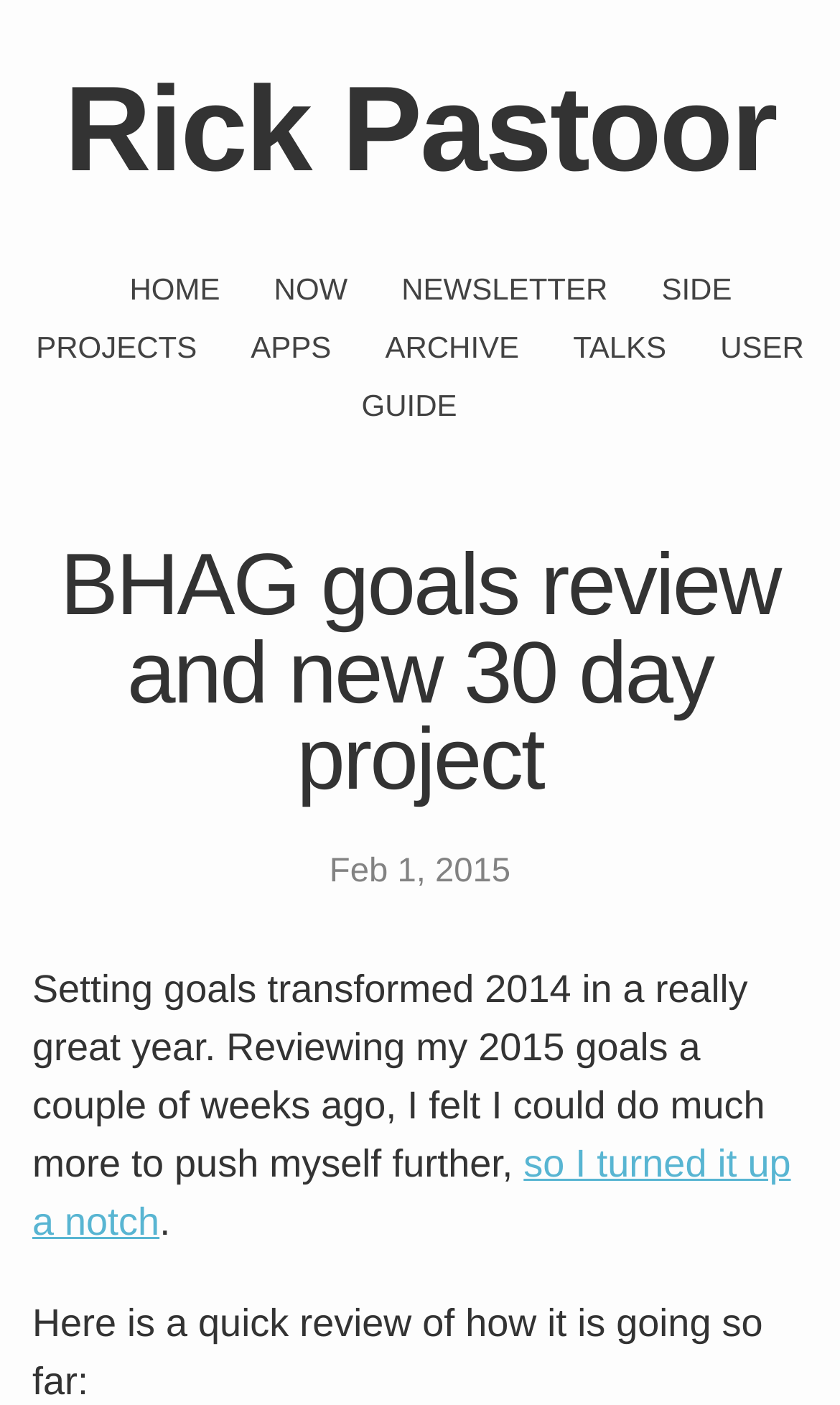What is the author's name?
Please ensure your answer is as detailed and informative as possible.

The author's name is mentioned in the heading element at the top of the webpage, which is 'Rick Pastoor'. This is also a link element, indicating that it may lead to the author's profile or homepage.